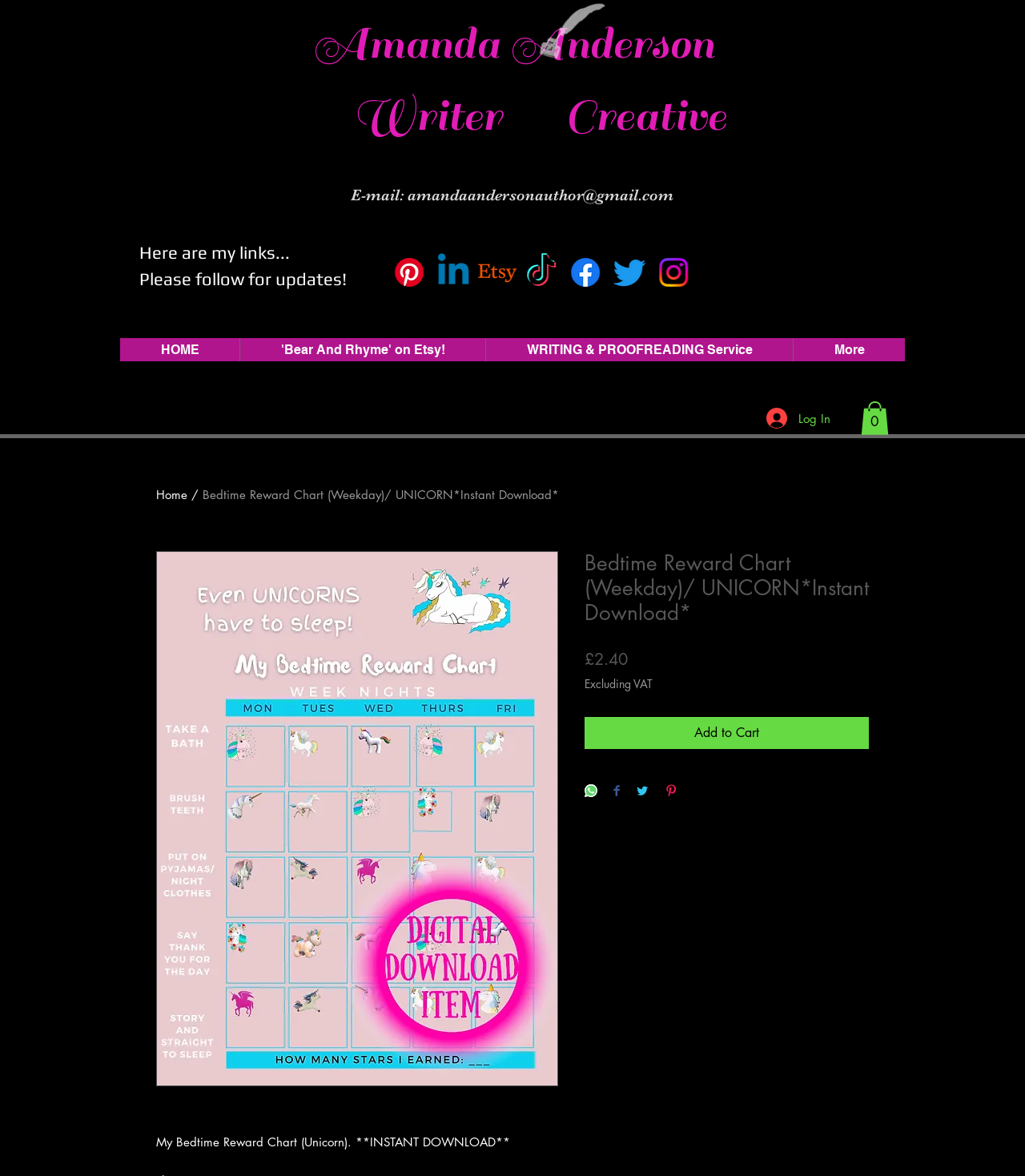Please mark the clickable region by giving the bounding box coordinates needed to complete this instruction: "Follow Amanda on Facebook".

[0.552, 0.215, 0.59, 0.248]